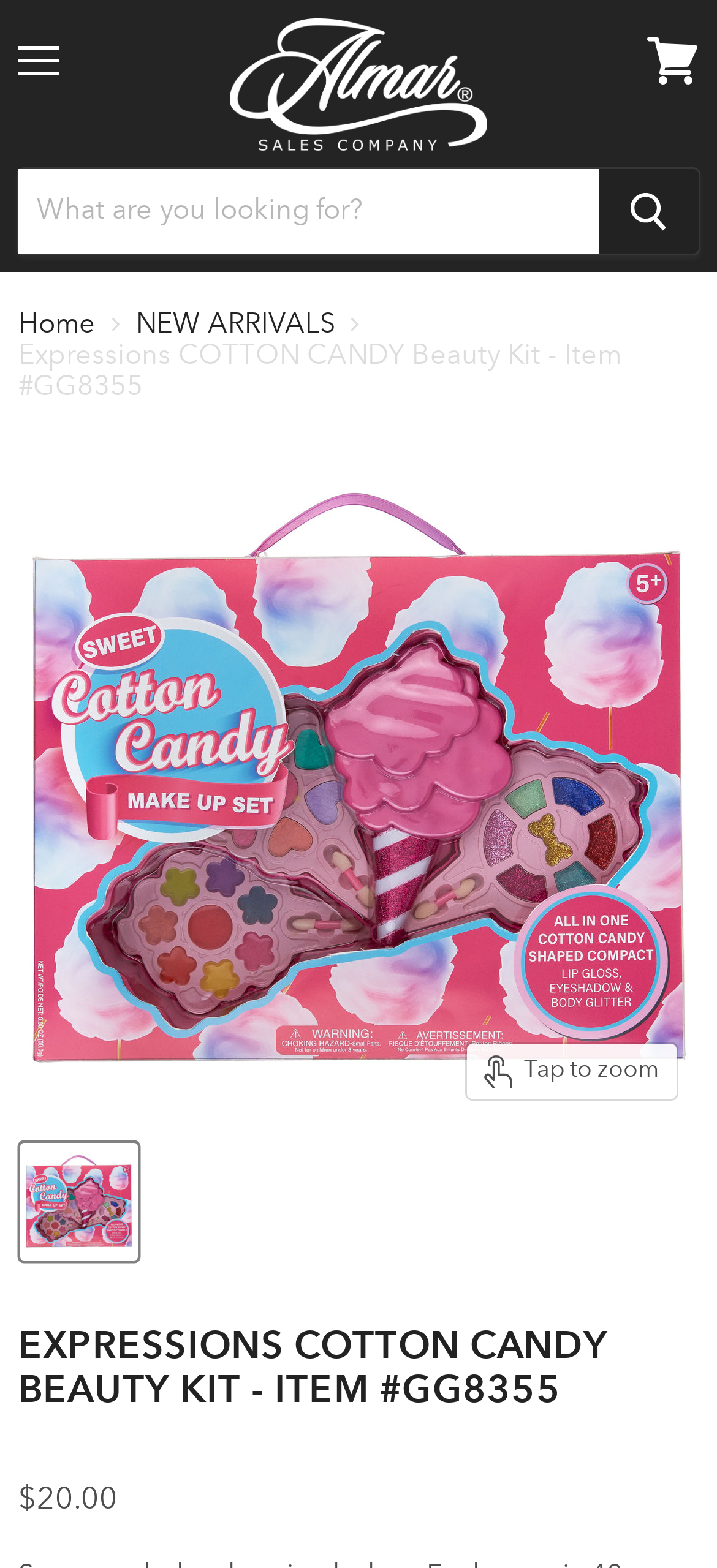Is there a search function on the page?
Answer the question with as much detail as you can, using the image as a reference.

There is a search function on the page, which can be found in the top section of the page, where a textbox and a search button are provided.